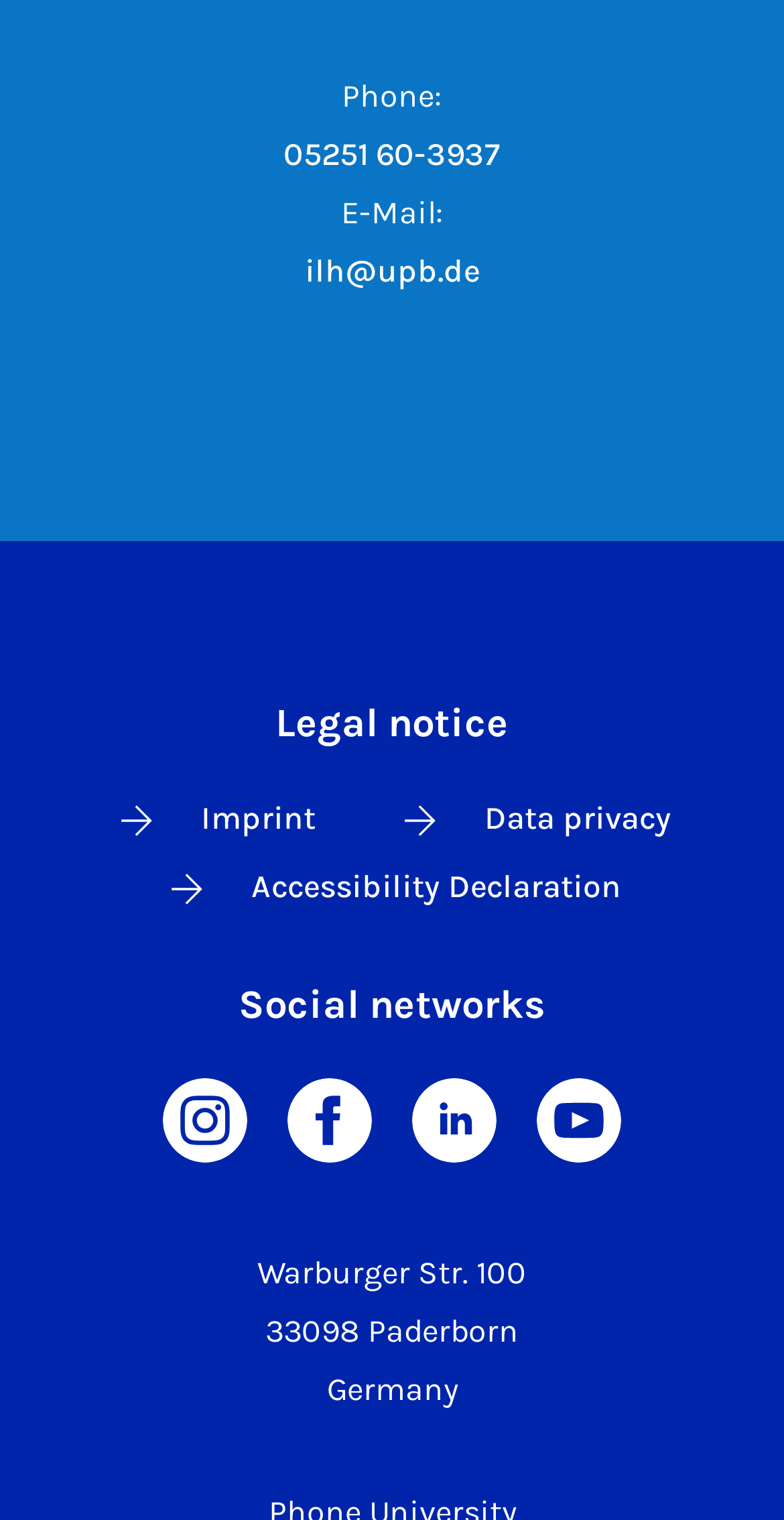Please locate the bounding box coordinates of the element that needs to be clicked to achieve the following instruction: "Call the phone number". The coordinates should be four float numbers between 0 and 1, i.e., [left, top, right, bottom].

[0.362, 0.089, 0.638, 0.114]